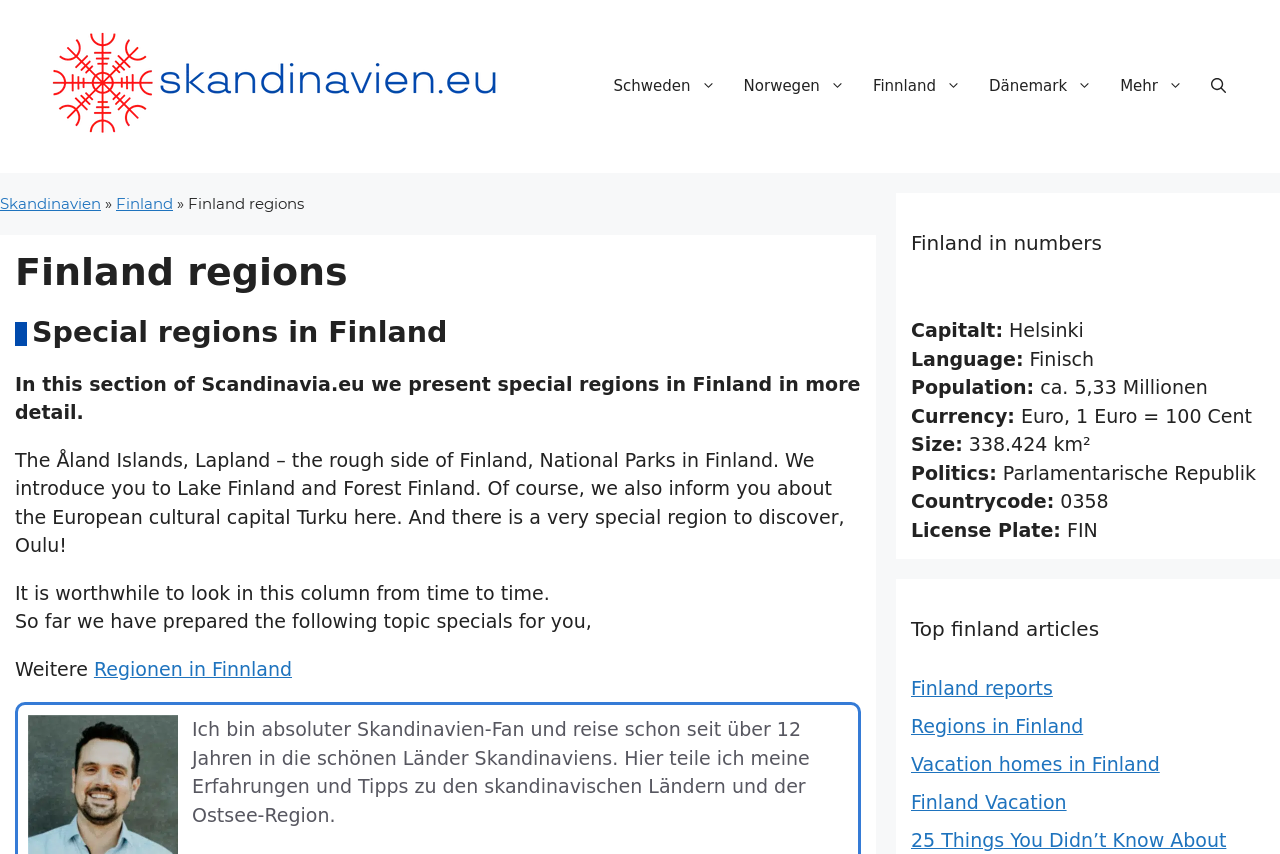Answer with a single word or phrase: 
What are the topics related to Finland that can be found on this webpage?

Finland reports, Regions in Finland, Vacation homes in Finland, Finland Vacation